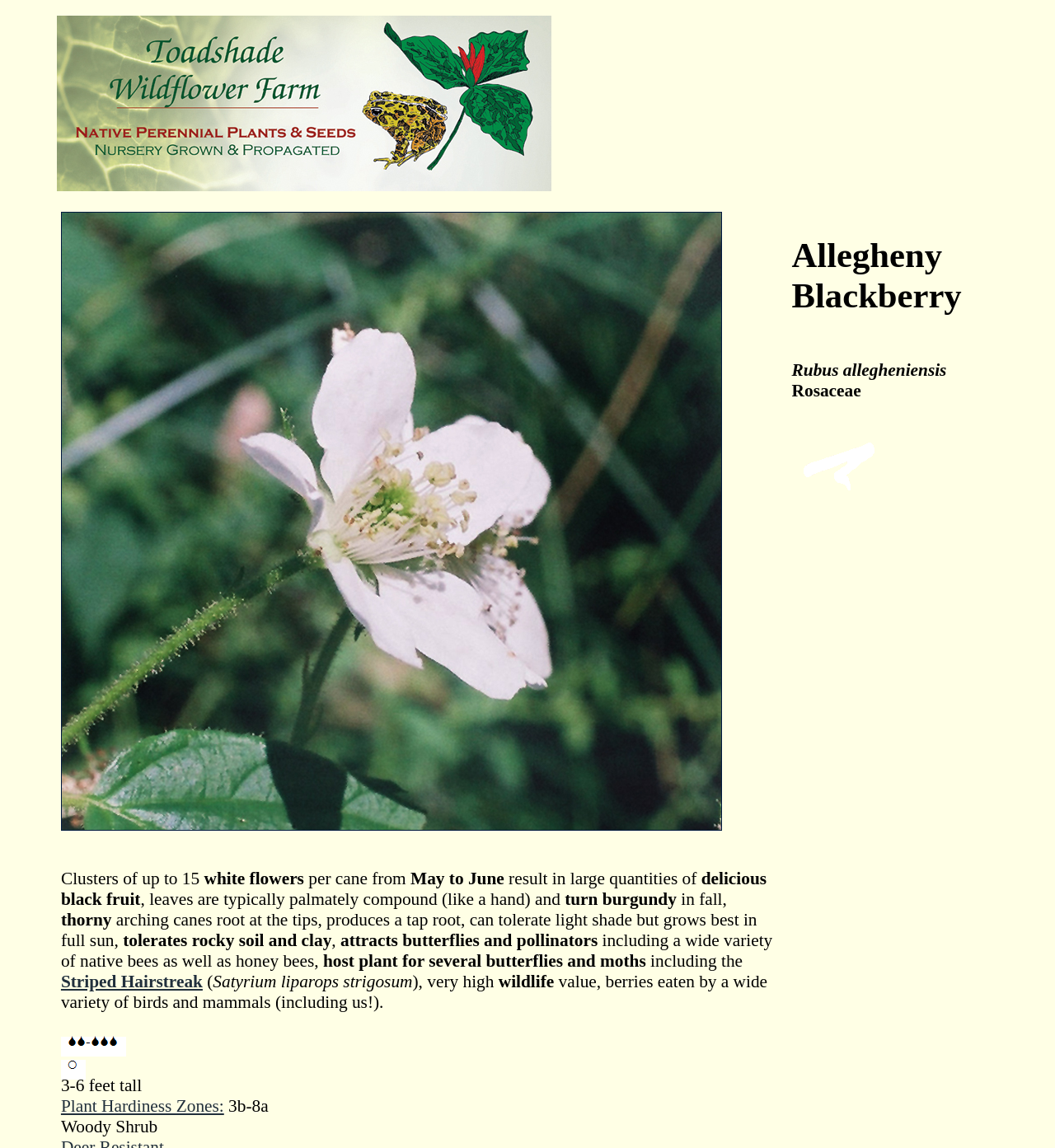What is the typical height of Allegheny Blackberry?
Using the image, provide a concise answer in one word or a short phrase.

3-6 feet tall